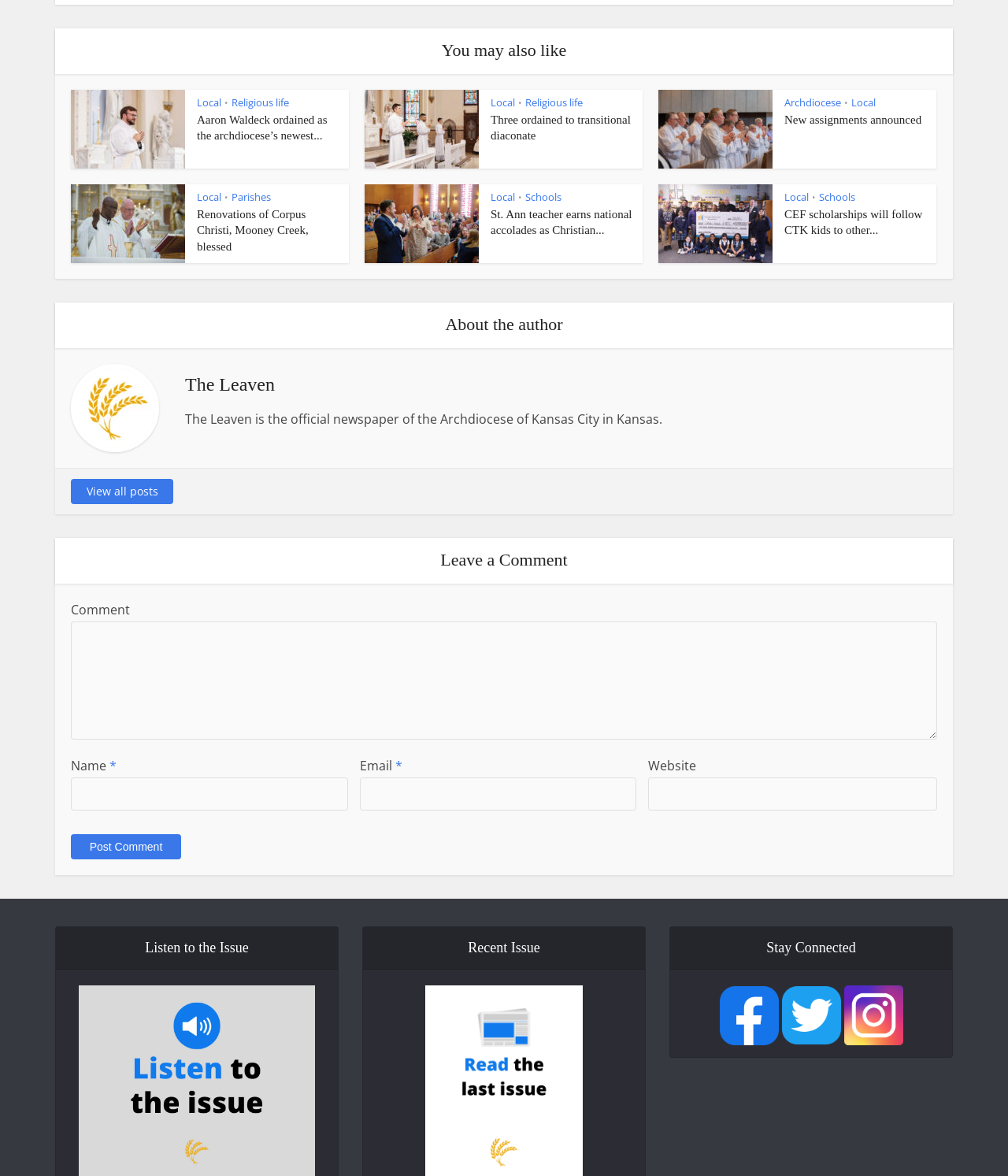Pinpoint the bounding box coordinates of the clickable element needed to complete the instruction: "Click on the 'Post Comment' button". The coordinates should be provided as four float numbers between 0 and 1: [left, top, right, bottom].

[0.07, 0.71, 0.18, 0.731]